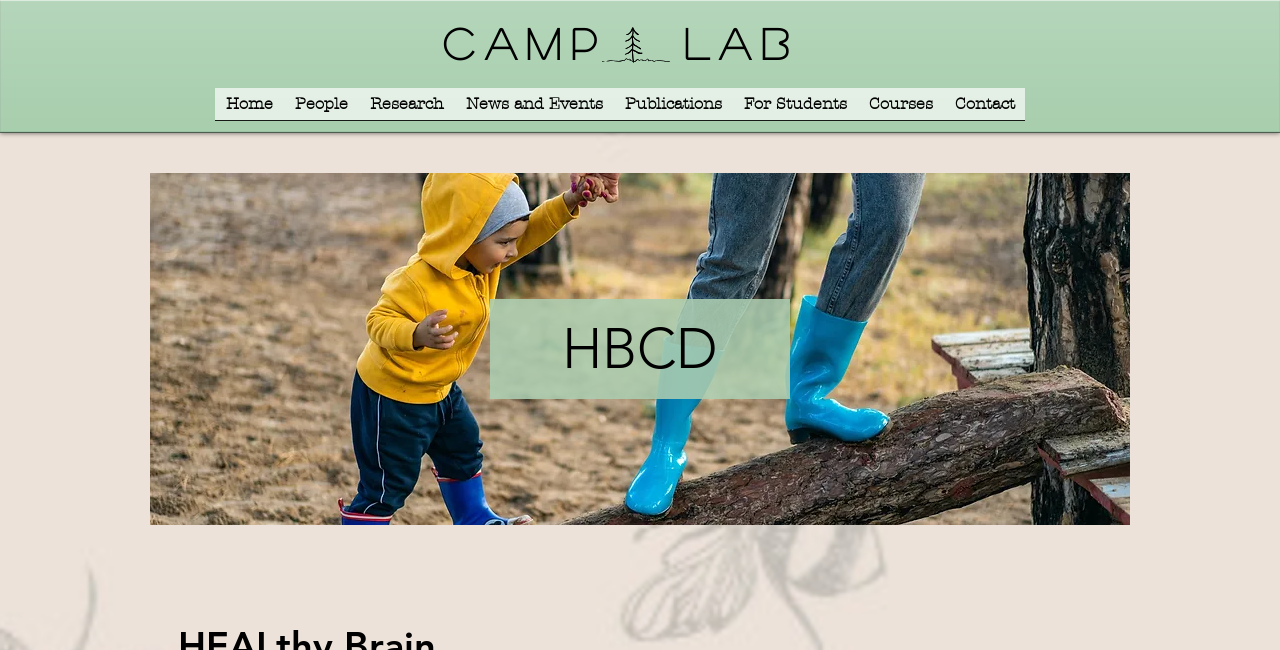Please provide a detailed answer to the question below based on the screenshot: 
What is the text of the first link in the navigation?

I looked at the navigation section of the webpage, which is indicated by the element 'Site'. Within this section, I found a series of links, and the first one is labeled 'Home'.